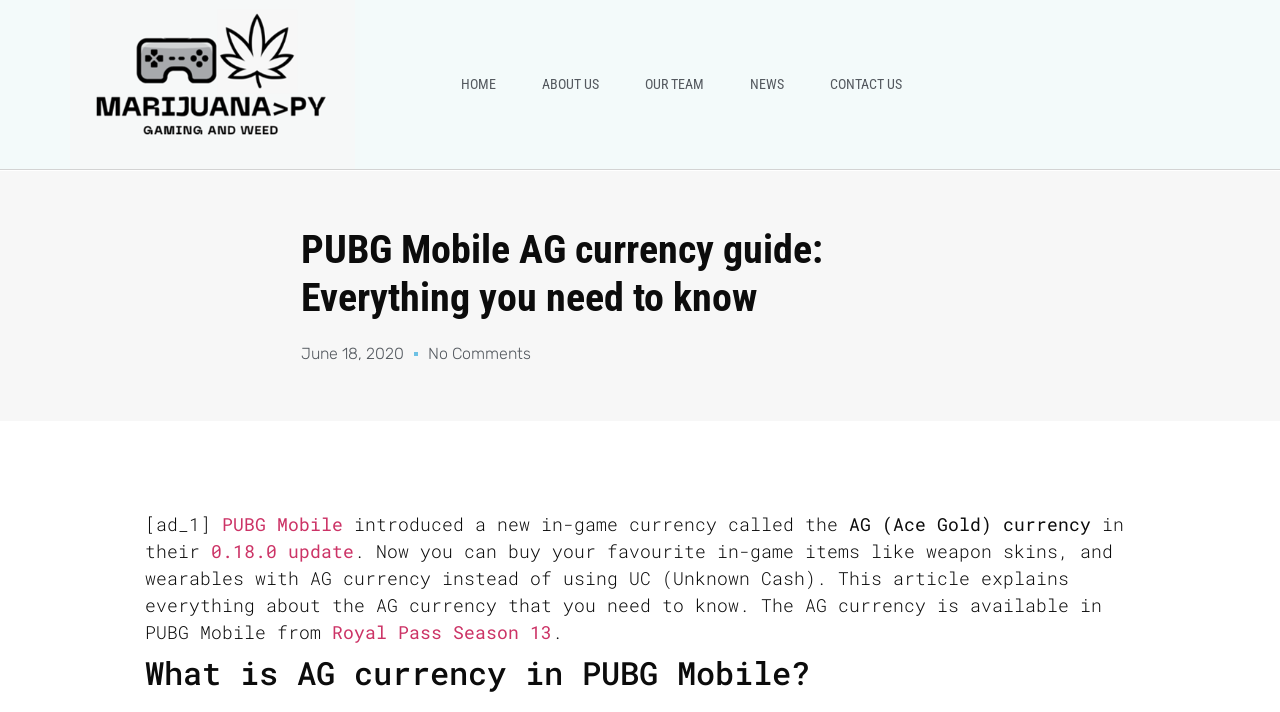Given the element description: "Royal Pass Season 13", predict the bounding box coordinates of this UI element. The coordinates must be four float numbers between 0 and 1, given as [left, top, right, bottom].

[0.259, 0.871, 0.431, 0.904]